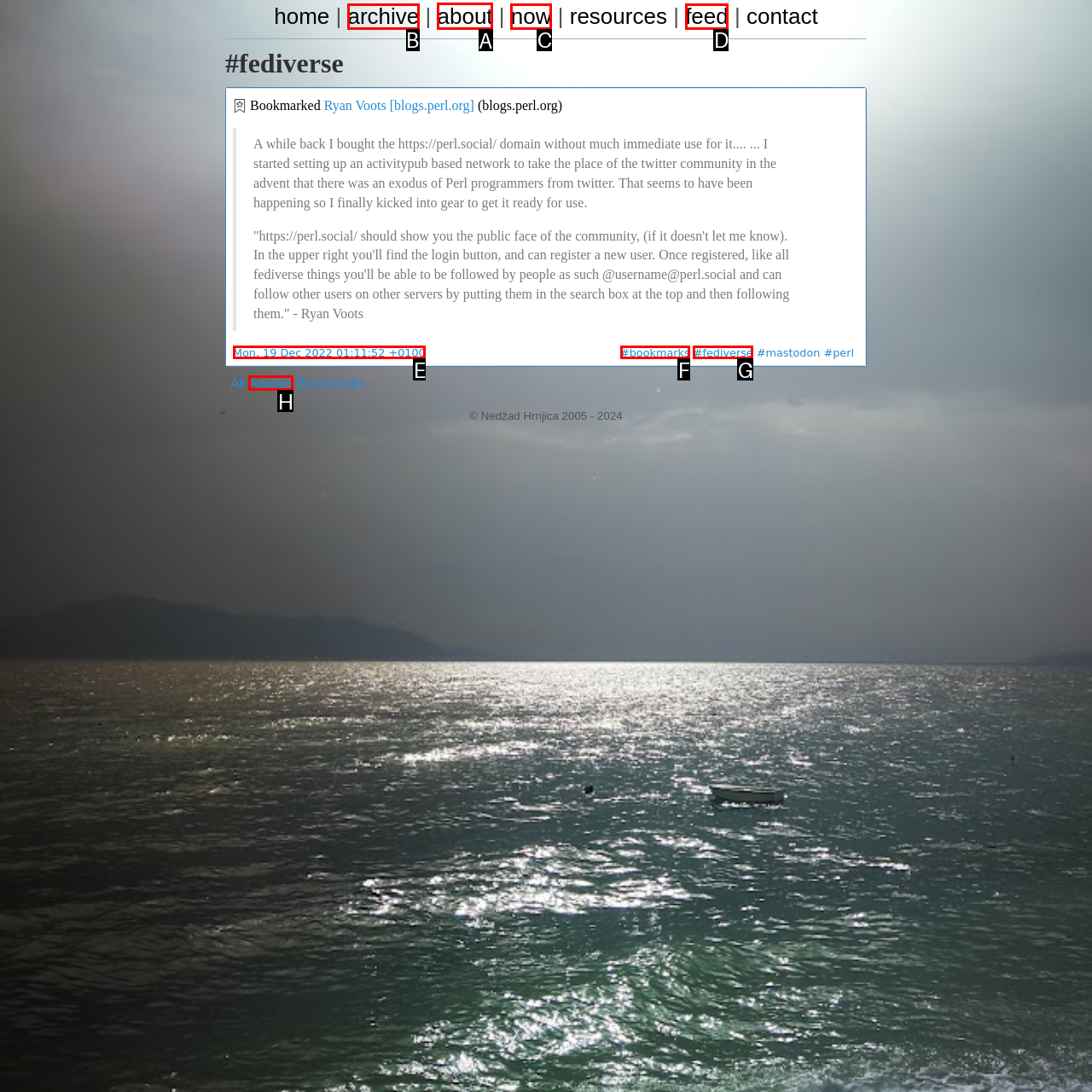From the given choices, which option should you click to complete this task: read about the author? Answer with the letter of the correct option.

A